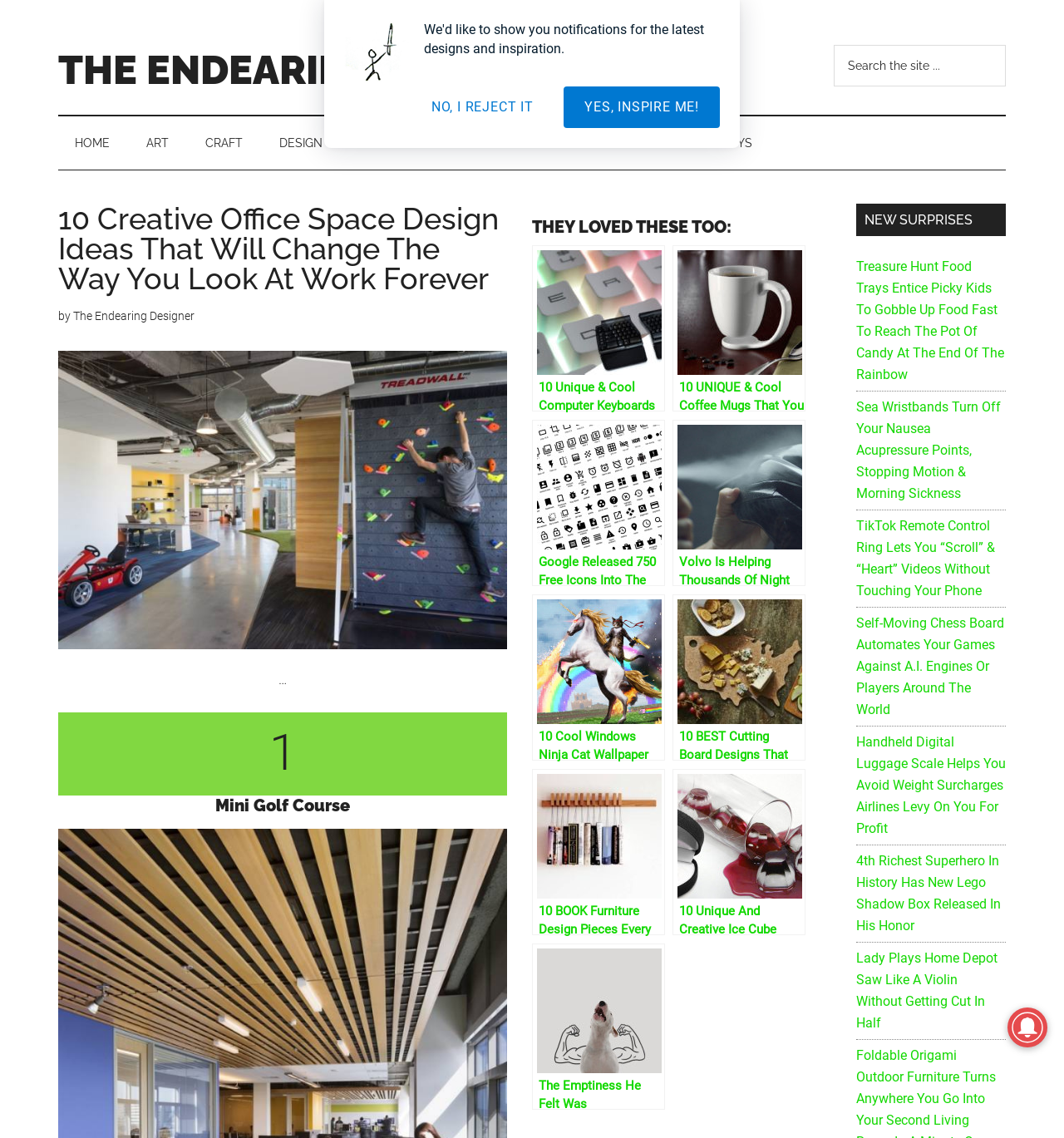Reply to the question with a brief word or phrase: What is the purpose of the search box?

To search the site